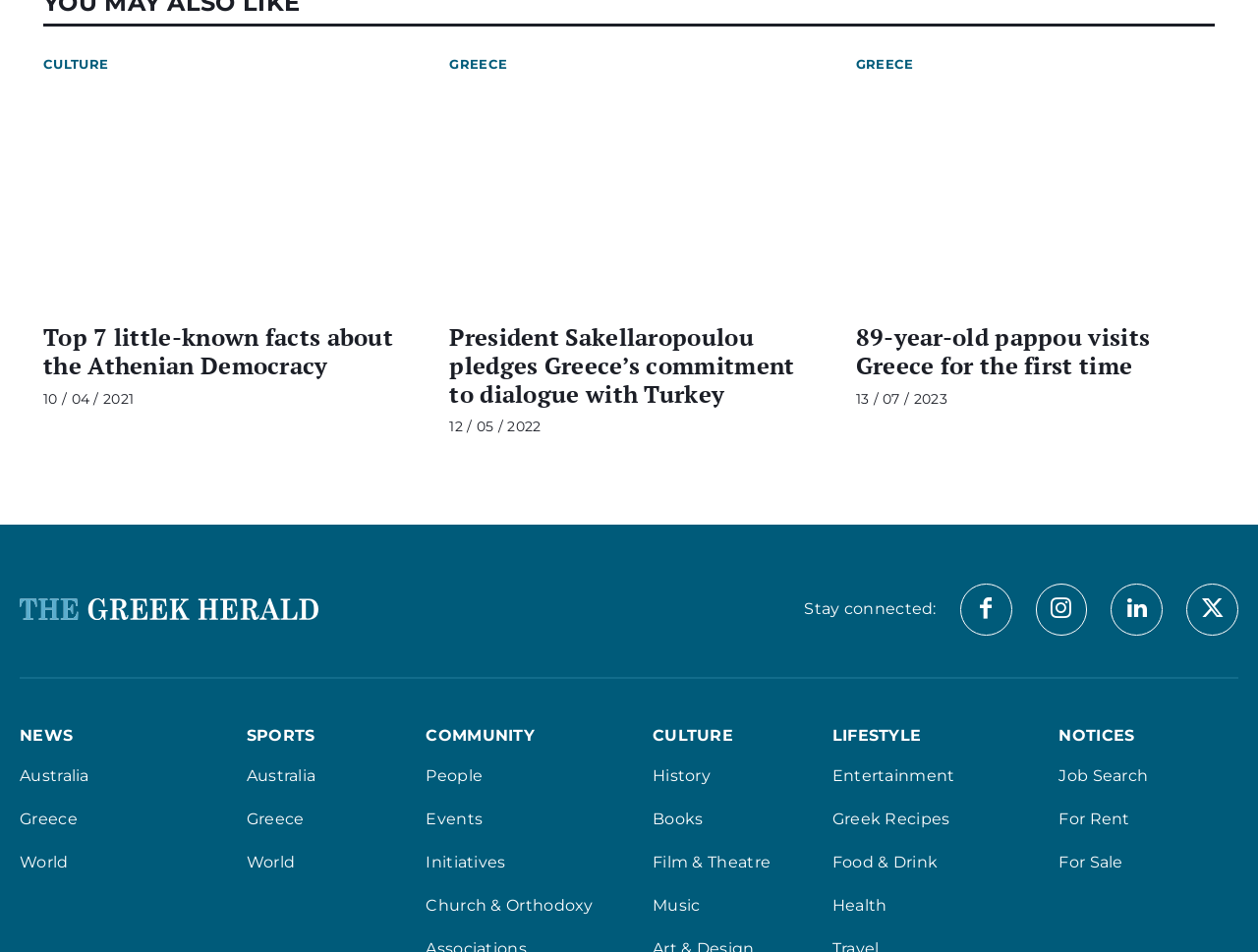What is the category of the article '89-year-old pappou visits Greece for the first time'?
Answer the question with a single word or phrase by looking at the picture.

GREECE